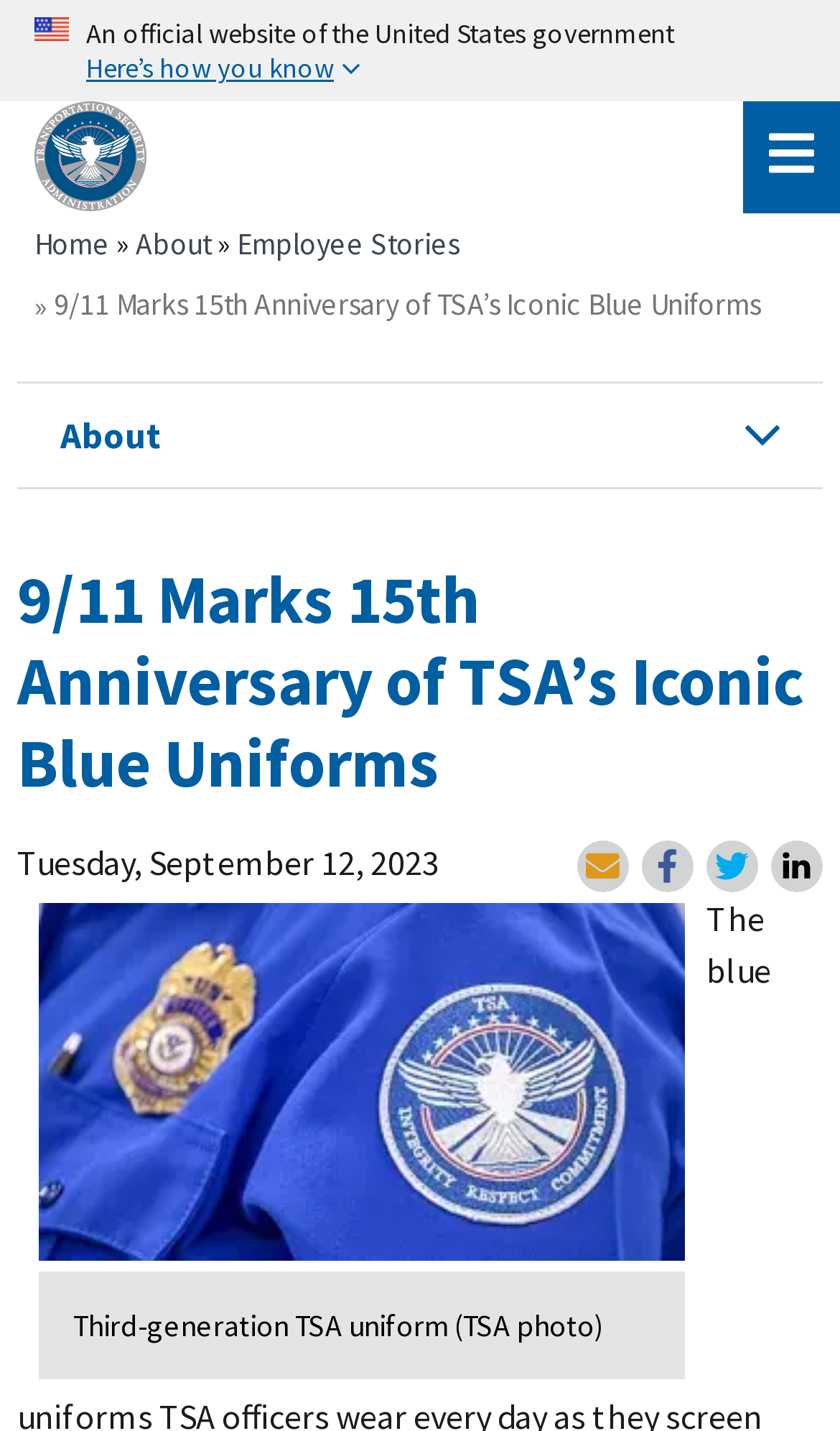Generate a thorough description of the webpage.

The webpage is about the 15th anniversary of the Transportation Security Administration's (TSA) iconic blue uniforms. At the top left corner, there is a U.S. flag image. Next to it, there is a static text stating "An official website of the United States government". Below this, there is a button labeled "Here's how you know" that expands to reveal more information about the government website.

On the top right corner, there is a button with no label, and next to it, there is a link to the U.S. Department of Homeland Security Transportation Security Administration Seal, accompanied by an image of the seal.

The main content of the webpage starts with a heading that reads "9/11 Marks 15th Anniversary of TSA's Iconic Blue Uniforms". Below this, there is a navigation menu with links to "Home", "About", and "Employee Stories". 

Under the navigation menu, there is a secondary navigation menu with a heading "About" that expands to reveal more links. The main article starts below this, with a heading that repeats the title of the webpage. The article is accompanied by social media sharing links and an image of the third-generation TSA uniform.

At the bottom of the webpage, there is a layout table that contains the main content of the article, including the image of the TSA uniform. The date "Tuesday, September 12, 2023" is displayed above the layout table.